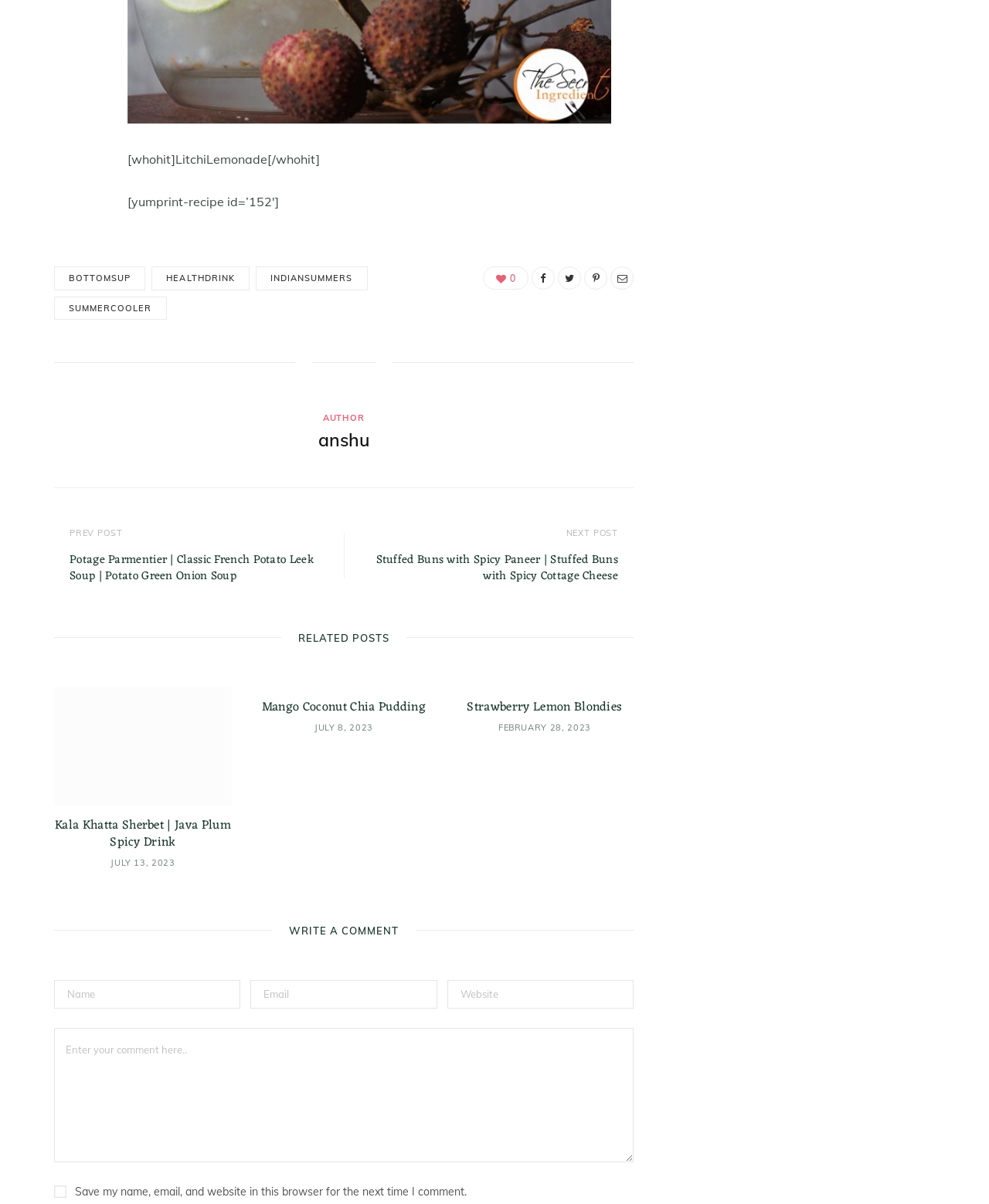Provide the bounding box coordinates for the UI element that is described as: "BottomsUp".

[0.055, 0.222, 0.147, 0.241]